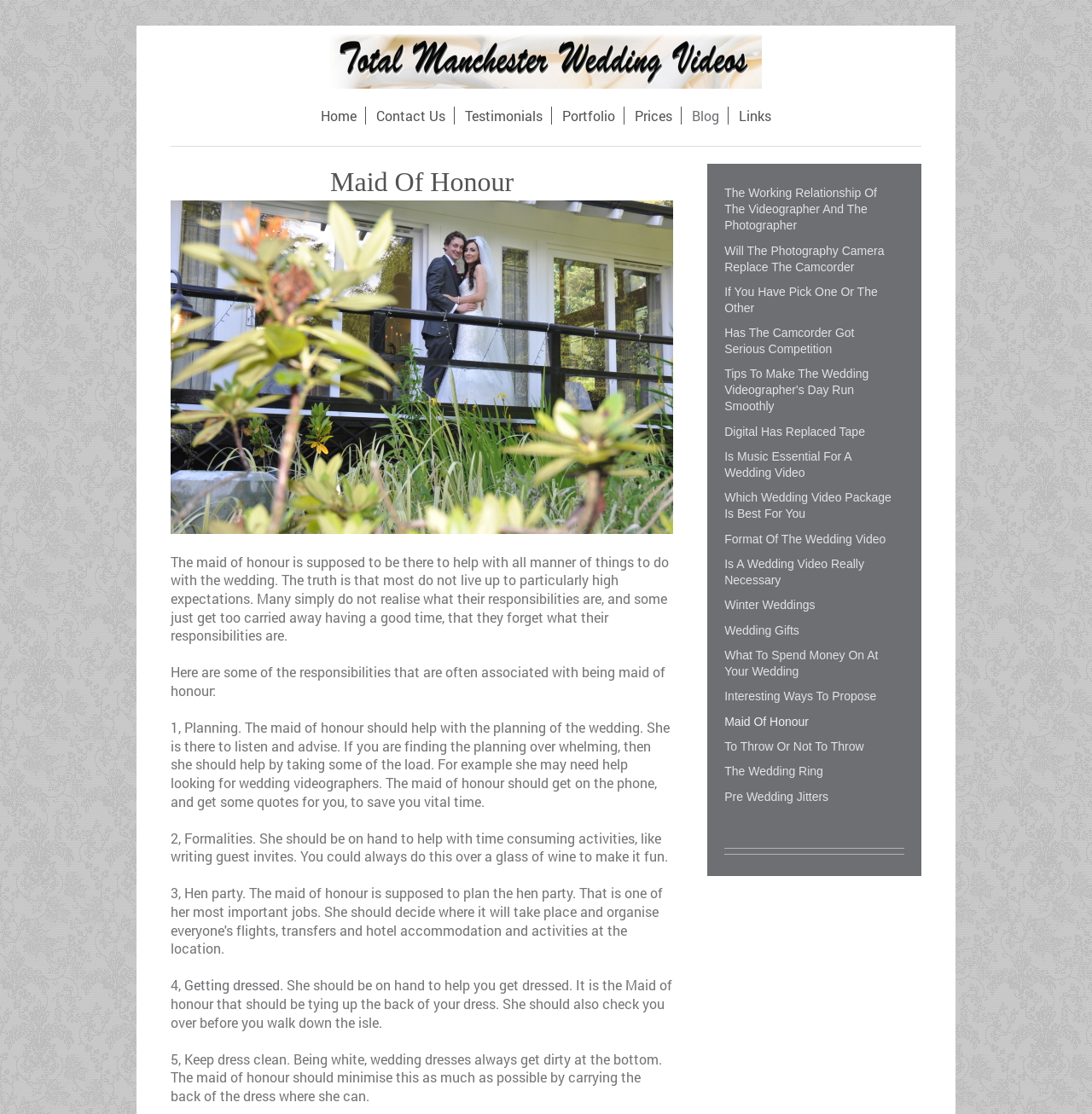Respond with a single word or short phrase to the following question: 
How many responsibilities of the maid of honour are listed on the webpage?

5